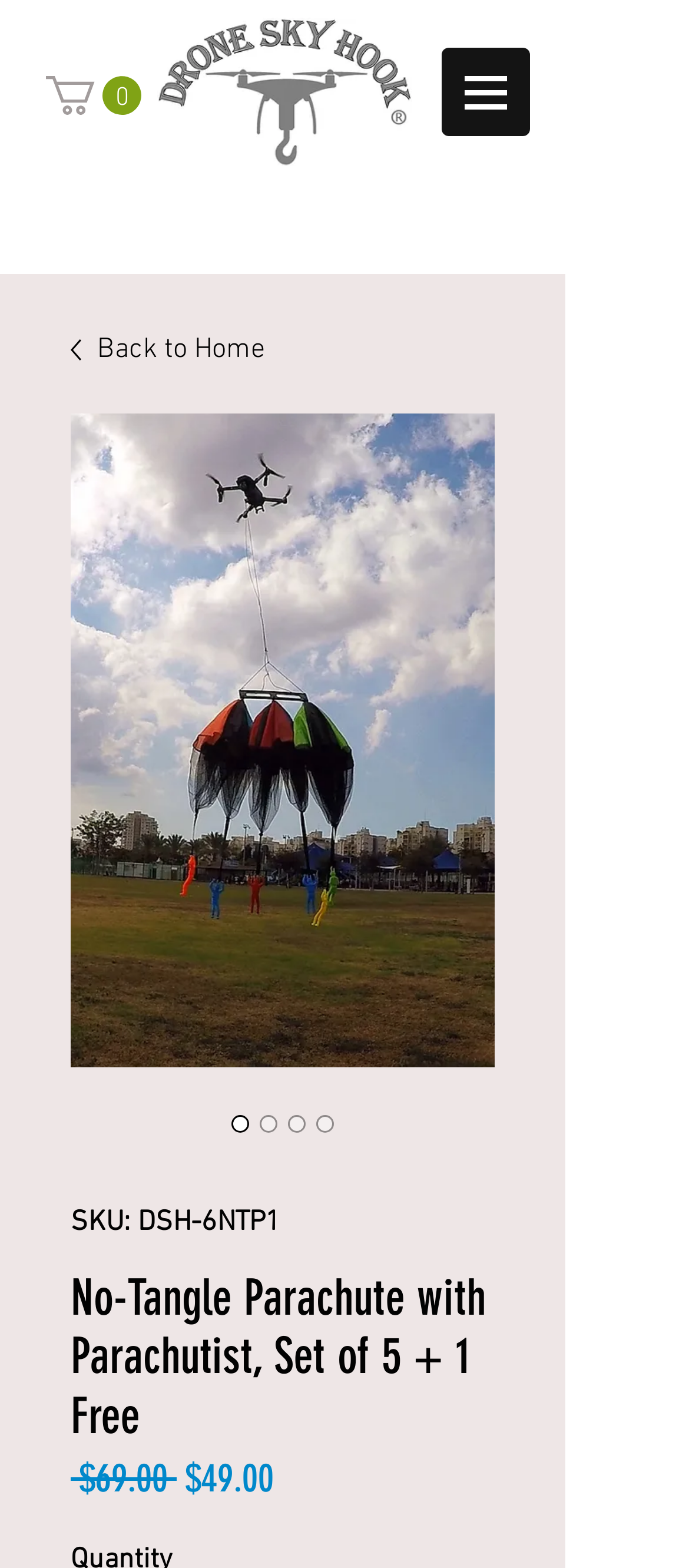Respond with a single word or phrase for the following question: 
How many items are in the cart?

0